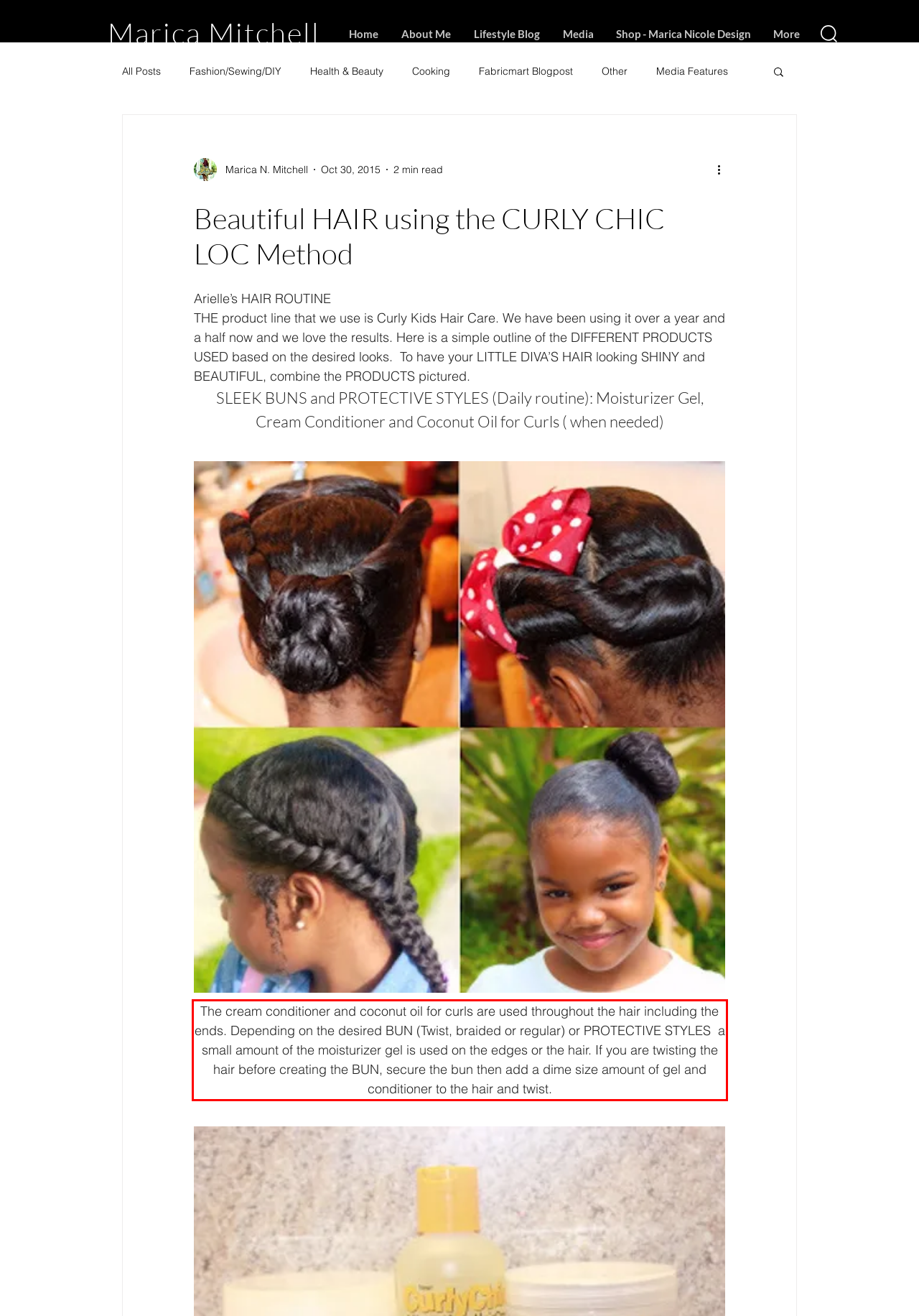Using the provided webpage screenshot, recognize the text content in the area marked by the red bounding box.

The cream conditioner and coconut oil for curls are used throughout the hair including the ends. Depending on the desired BUN (Twist, braided or regular) or PROTECTIVE STYLES a small amount of the moisturizer gel is used on the edges or the hair. If you are twisting the hair before creating the BUN, secure the bun then add a dime size amount of gel and conditioner to the hair and twist.